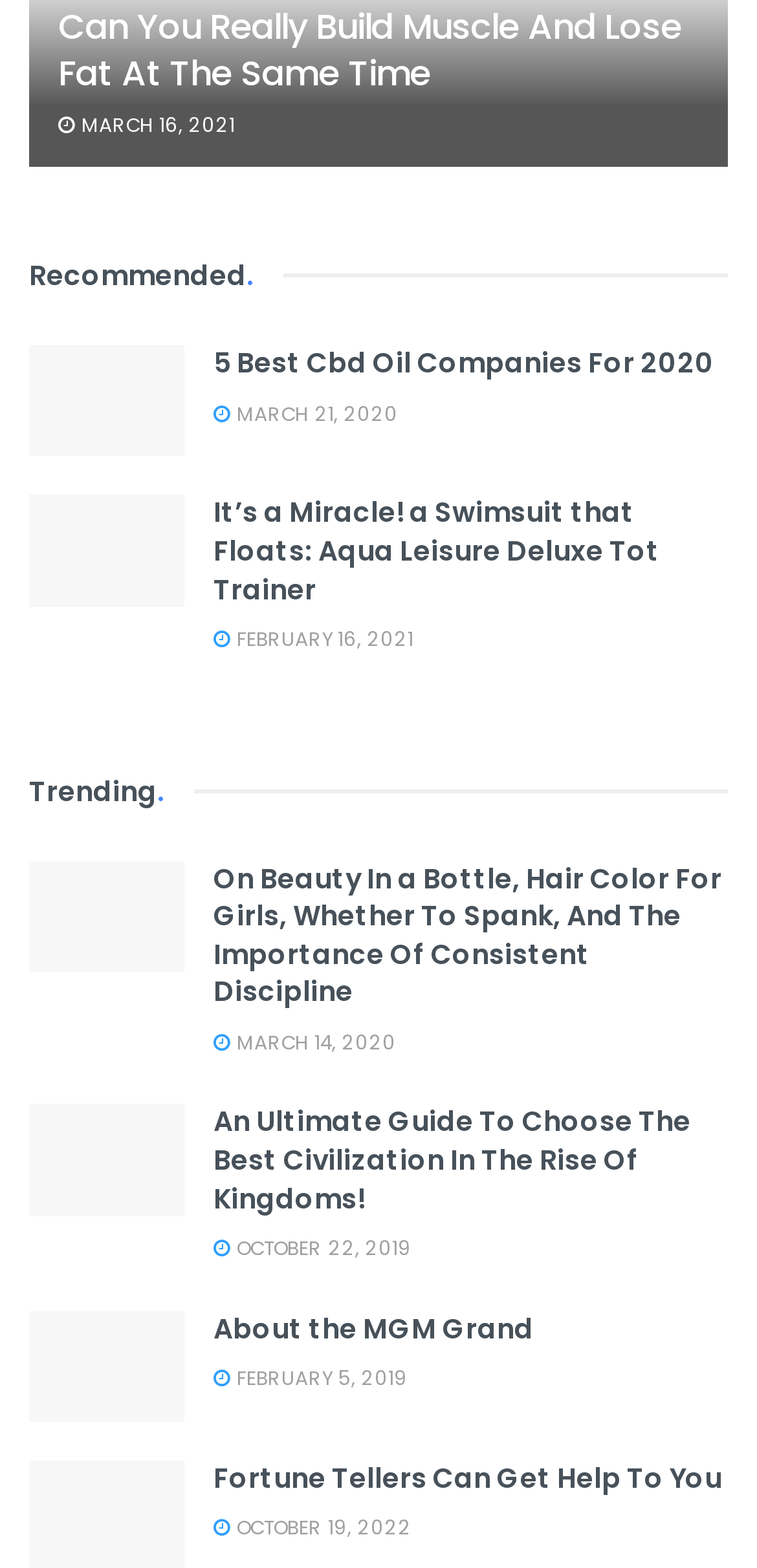What is the date of the oldest article?
Using the image, provide a detailed and thorough answer to the question.

I looked at the dates associated with each article and found that the oldest one is dated FEBRUARY 5, 2019, which is associated with the article about MGM Grand.